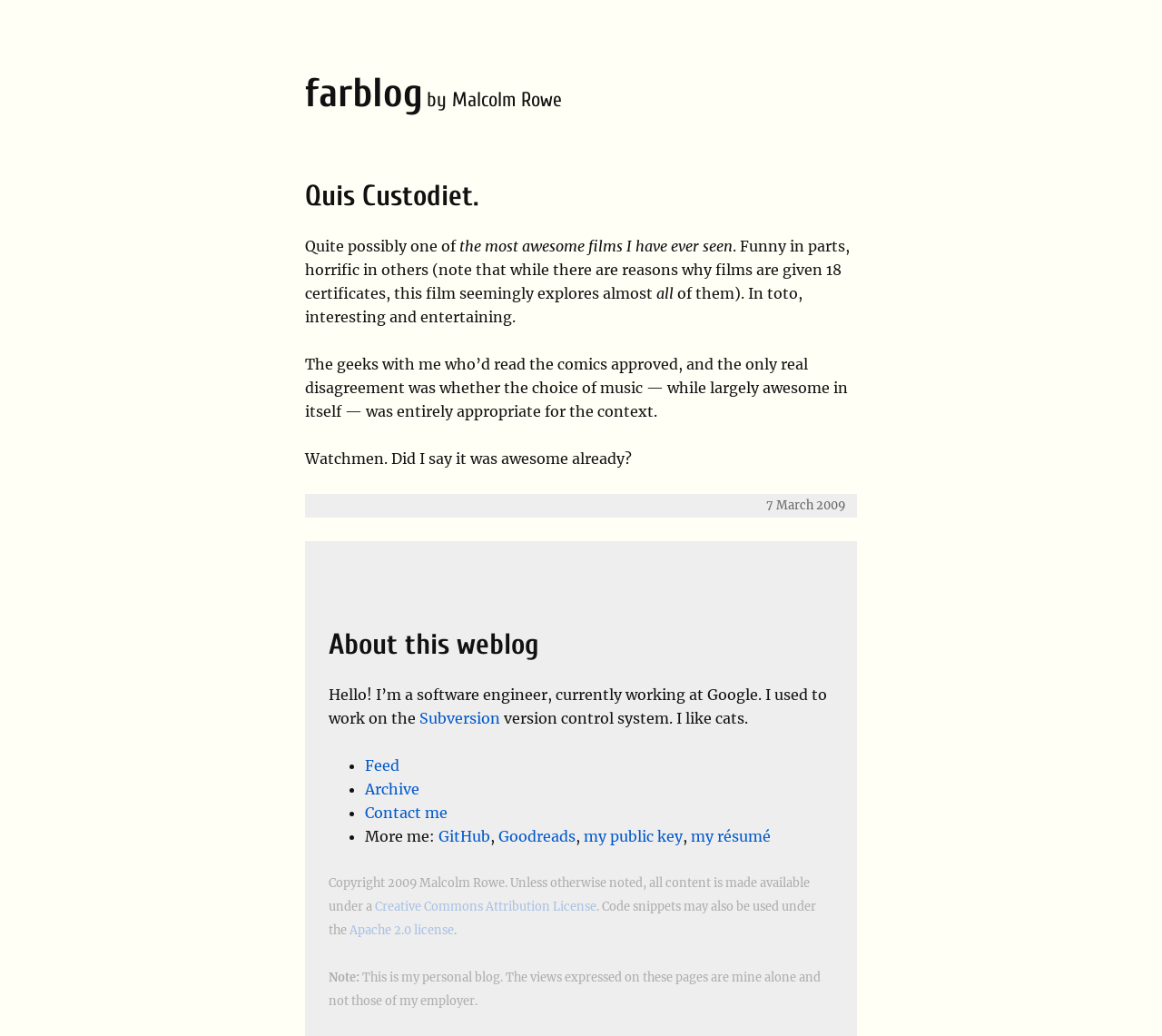Using the format (top-left x, top-left y, bottom-right x, bottom-right y), provide the bounding box coordinates for the described UI element. All values should be floating point numbers between 0 and 1: Creative Commons Attribution License

[0.323, 0.868, 0.513, 0.882]